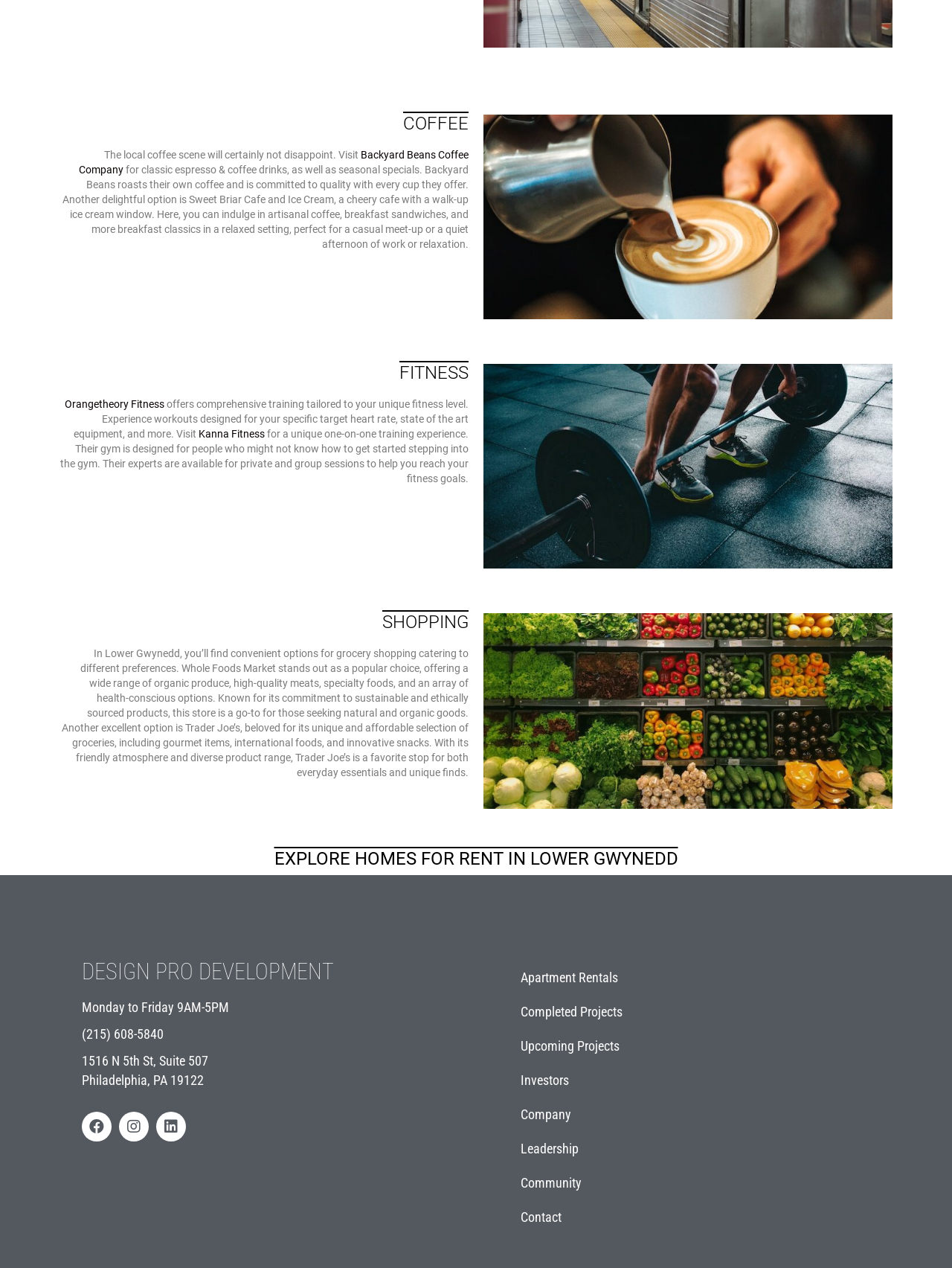Determine the bounding box coordinates for the area you should click to complete the following instruction: "Follow Design Pro Development on Facebook".

[0.086, 0.877, 0.117, 0.9]